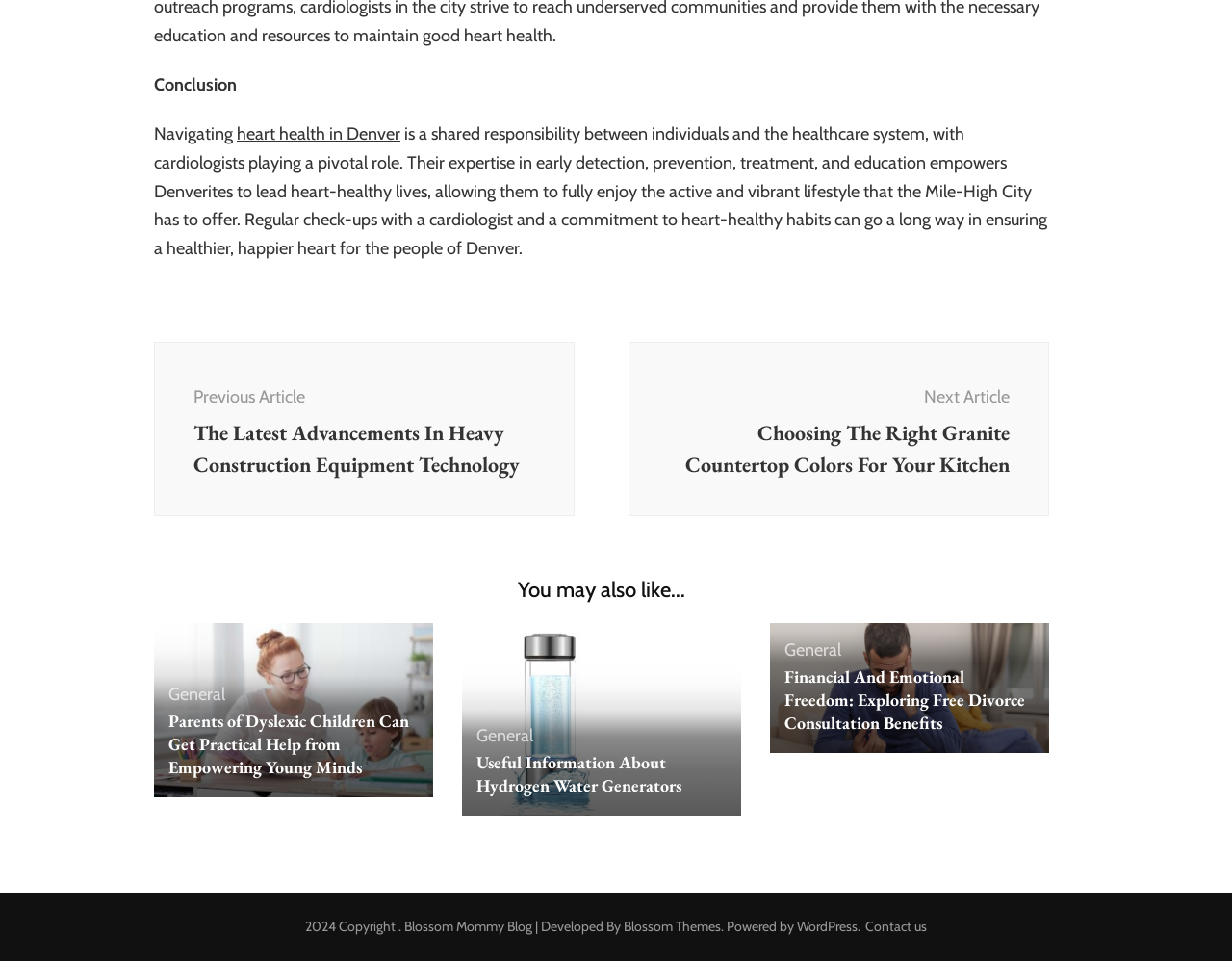Determine the bounding box coordinates of the region to click in order to accomplish the following instruction: "read about general topics". Provide the coordinates as four float numbers between 0 and 1, specifically [left, top, right, bottom].

[0.137, 0.712, 0.183, 0.734]